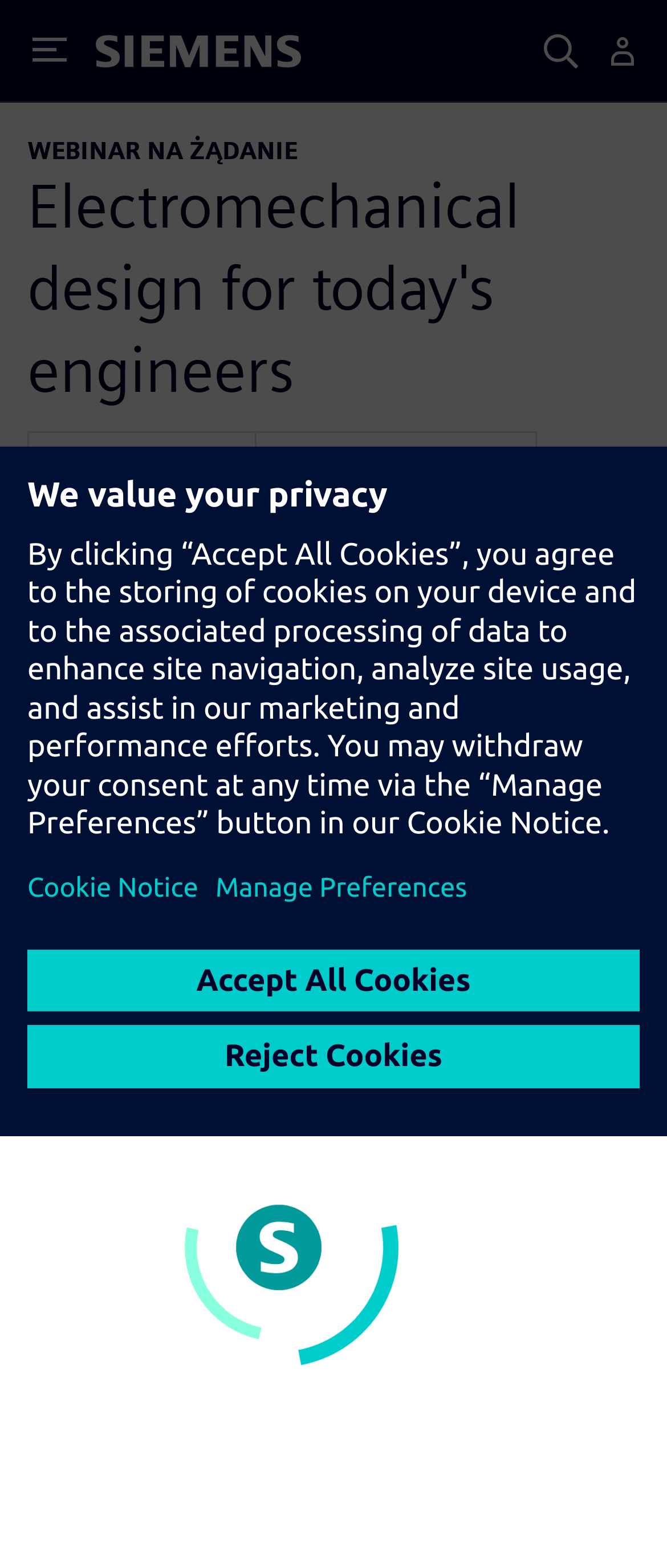Please determine the bounding box coordinates of the section I need to click to accomplish this instruction: "Search for something".

[0.795, 0.013, 0.887, 0.053]